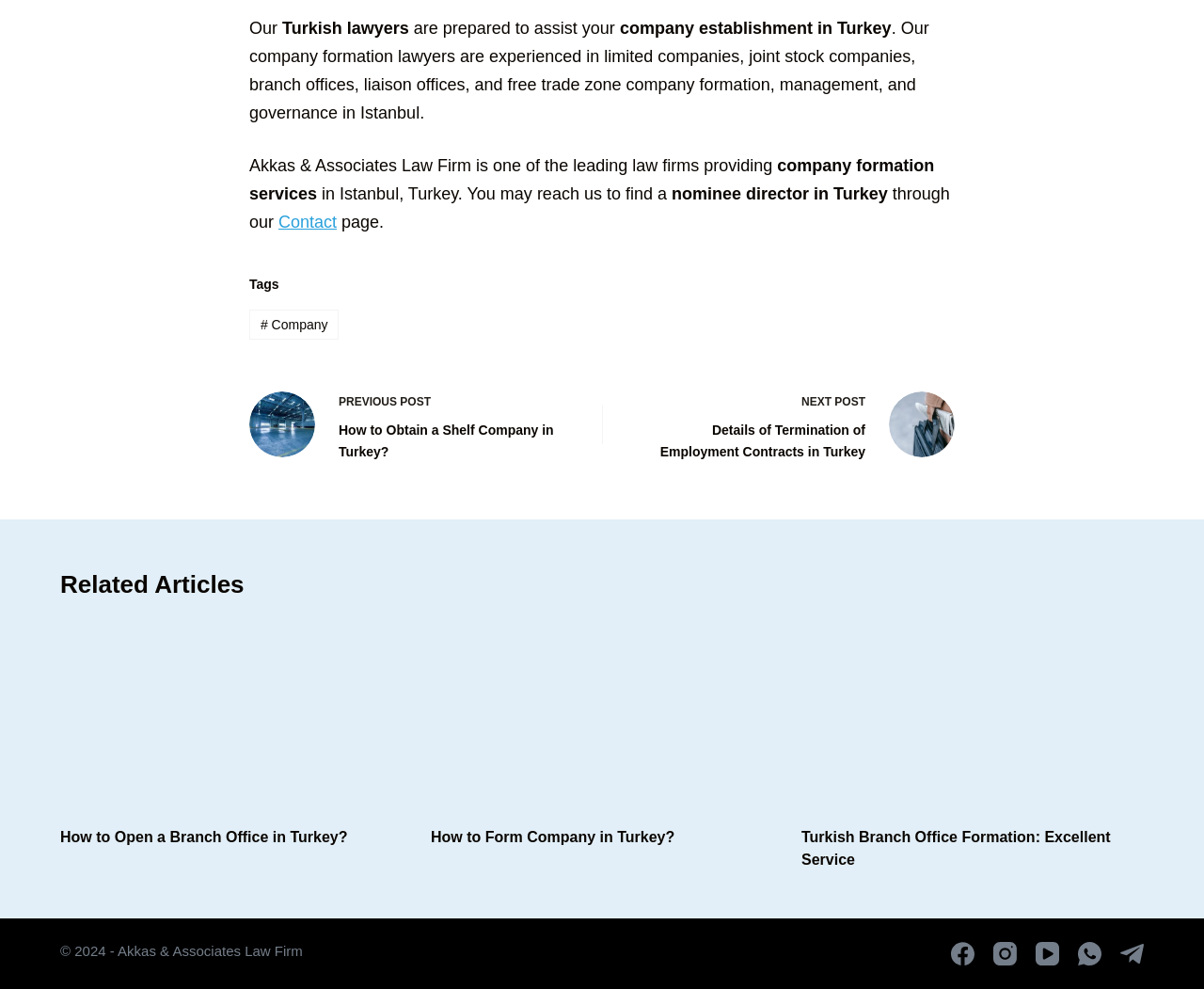What type of lawyers are mentioned on this webpage?
From the details in the image, provide a complete and detailed answer to the question.

The webpage mentions 'Our Turkish lawyers' in the first line of text, indicating that the webpage is related to Turkish lawyers.